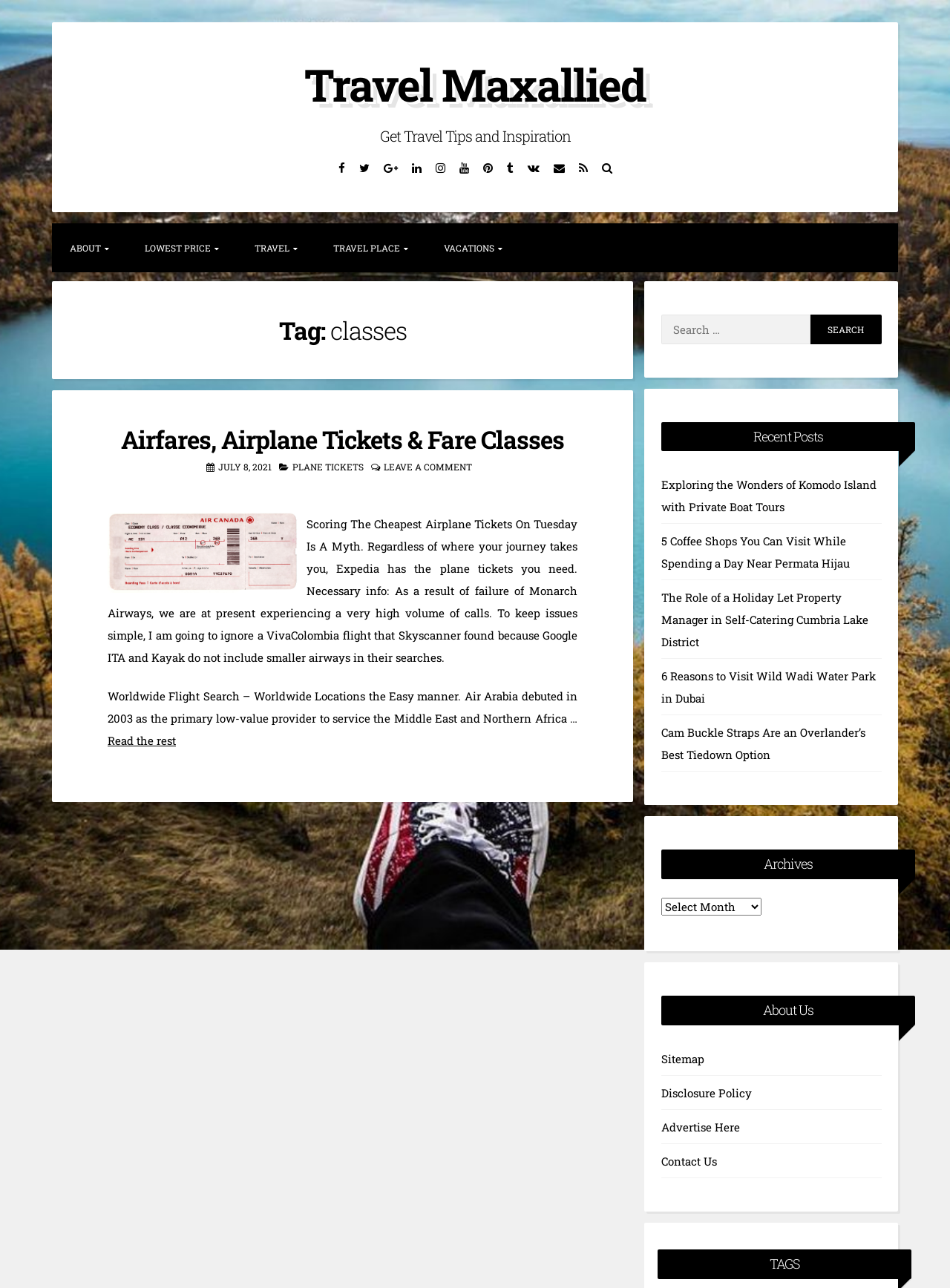Determine the bounding box for the UI element that matches this description: "parent_node: Search for: value="Search"".

[0.853, 0.244, 0.928, 0.267]